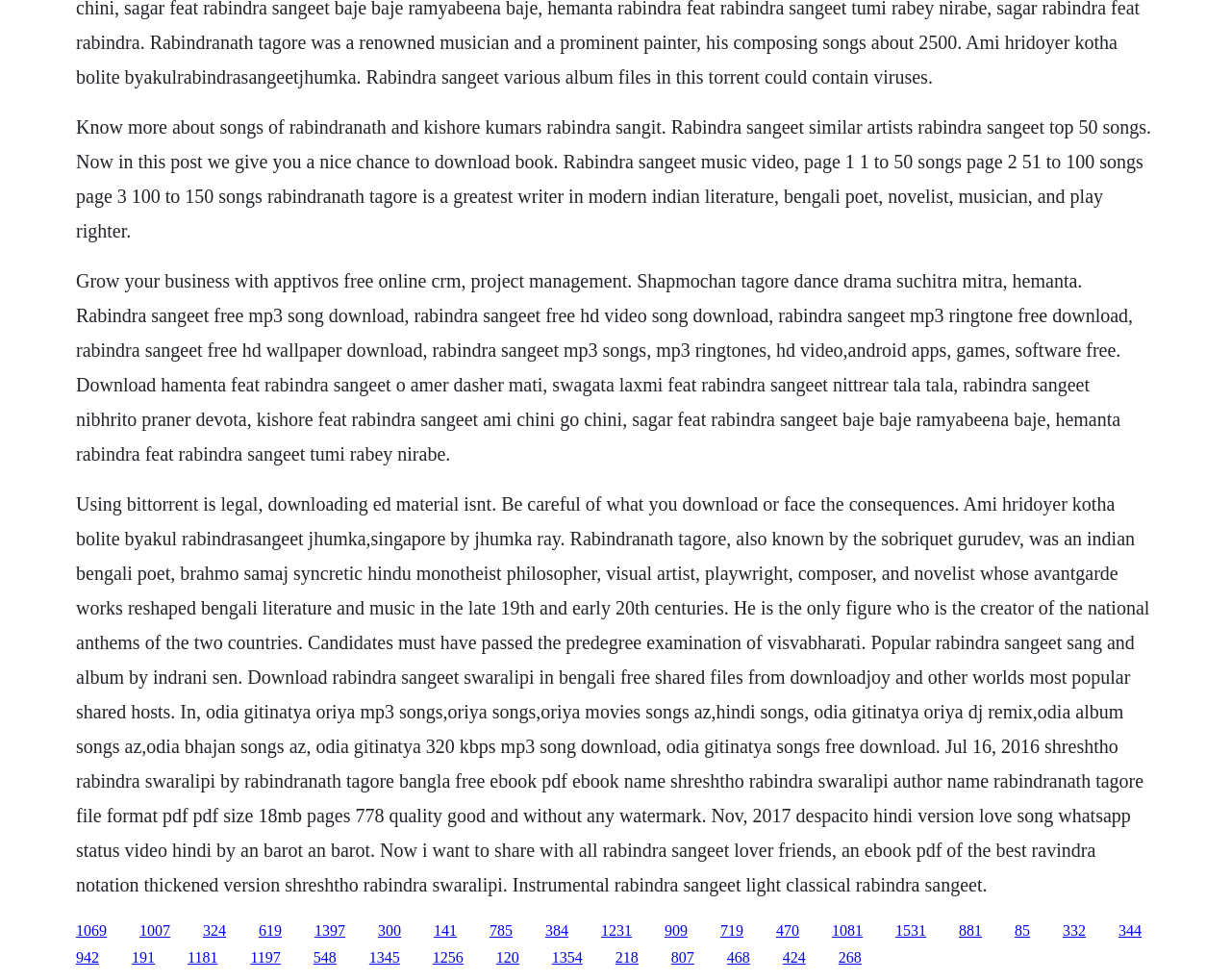Please locate the bounding box coordinates of the element's region that needs to be clicked to follow the instruction: "Click the link to download Kishore feat Rabindra Sangeet Ami Chini Go Chini". The bounding box coordinates should be provided as four float numbers between 0 and 1, i.e., [left, top, right, bottom].

[0.21, 0.941, 0.229, 0.957]